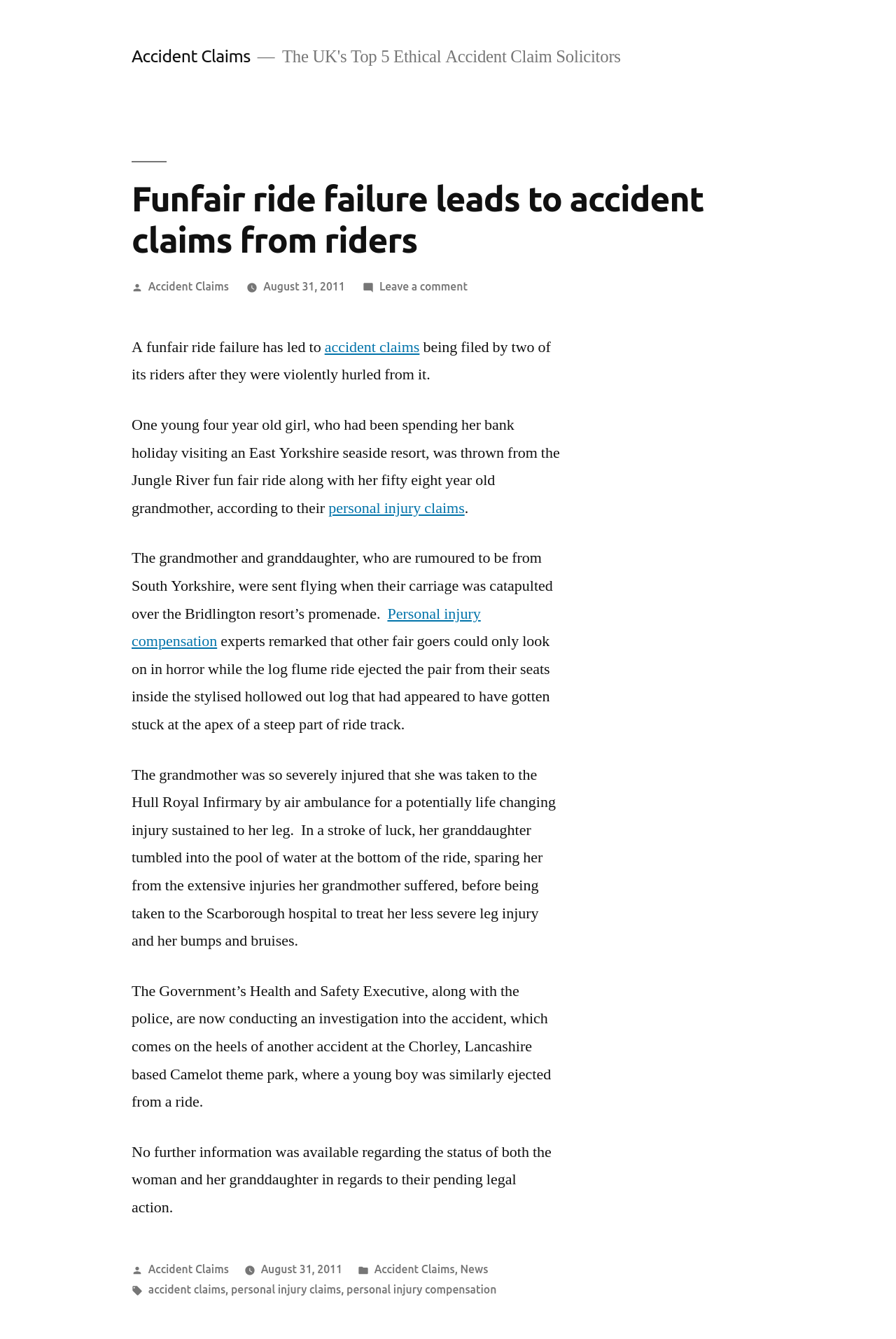Provide a single word or phrase to answer the given question: 
What type of ride failed?

Funfair ride